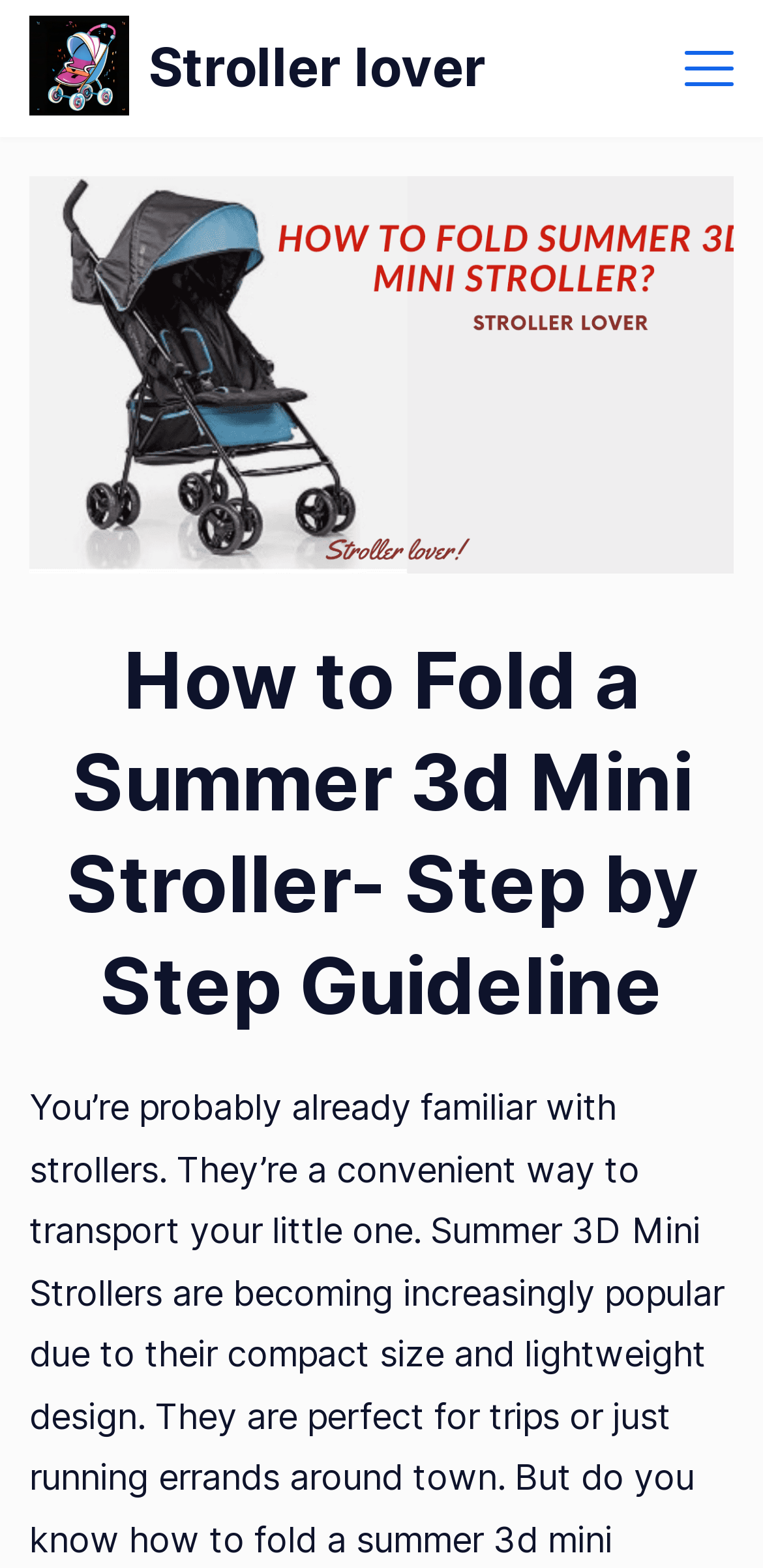Using the information in the image, give a comprehensive answer to the question: 
What is the name of the website?

The name of the website can be found in the top-left corner of the webpage, where it says 'Stroller lover' in a link format.